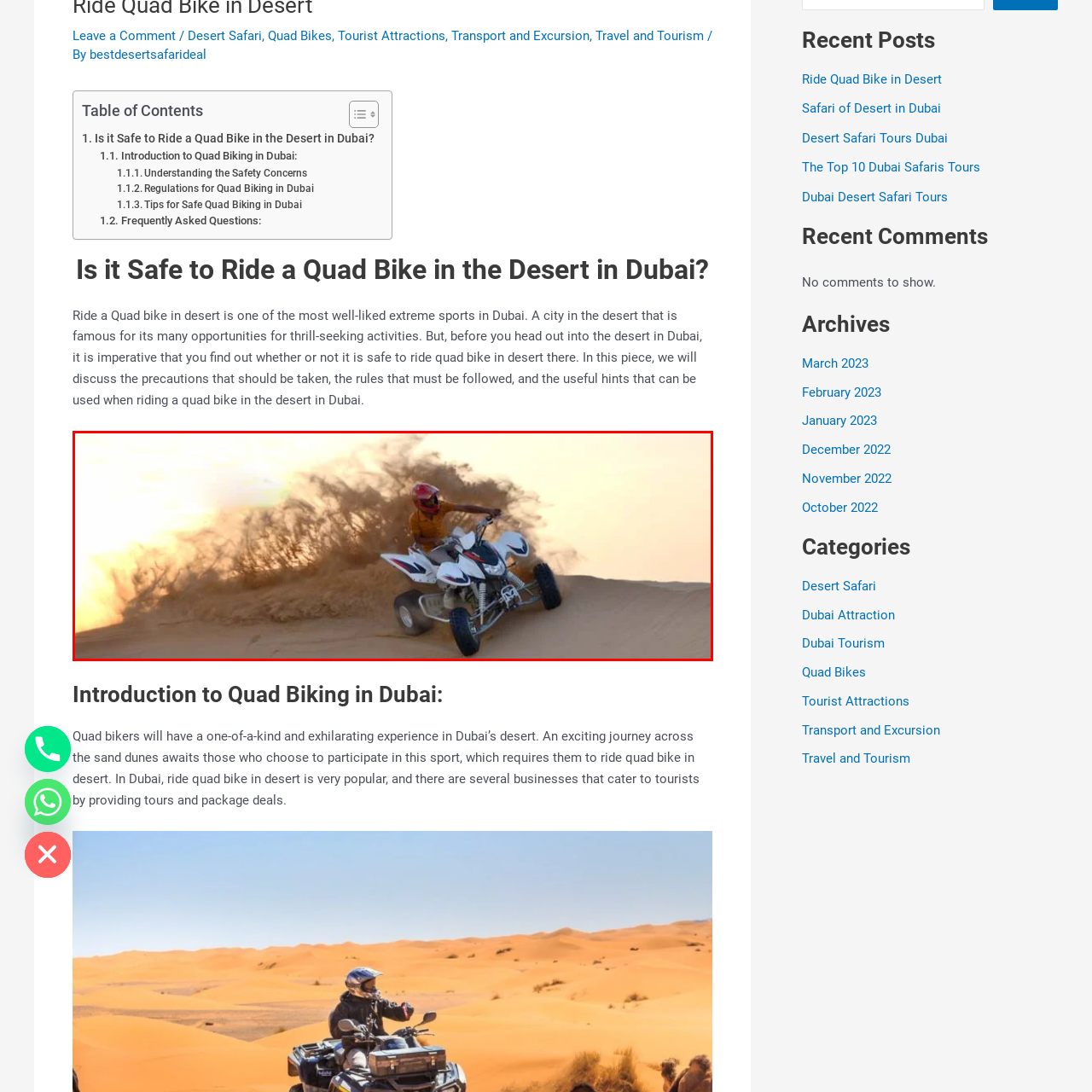Direct your attention to the image enclosed by the red boundary, Where is this quad biking activity taking place? 
Answer concisely using a single word or phrase.

Dubai's deserts